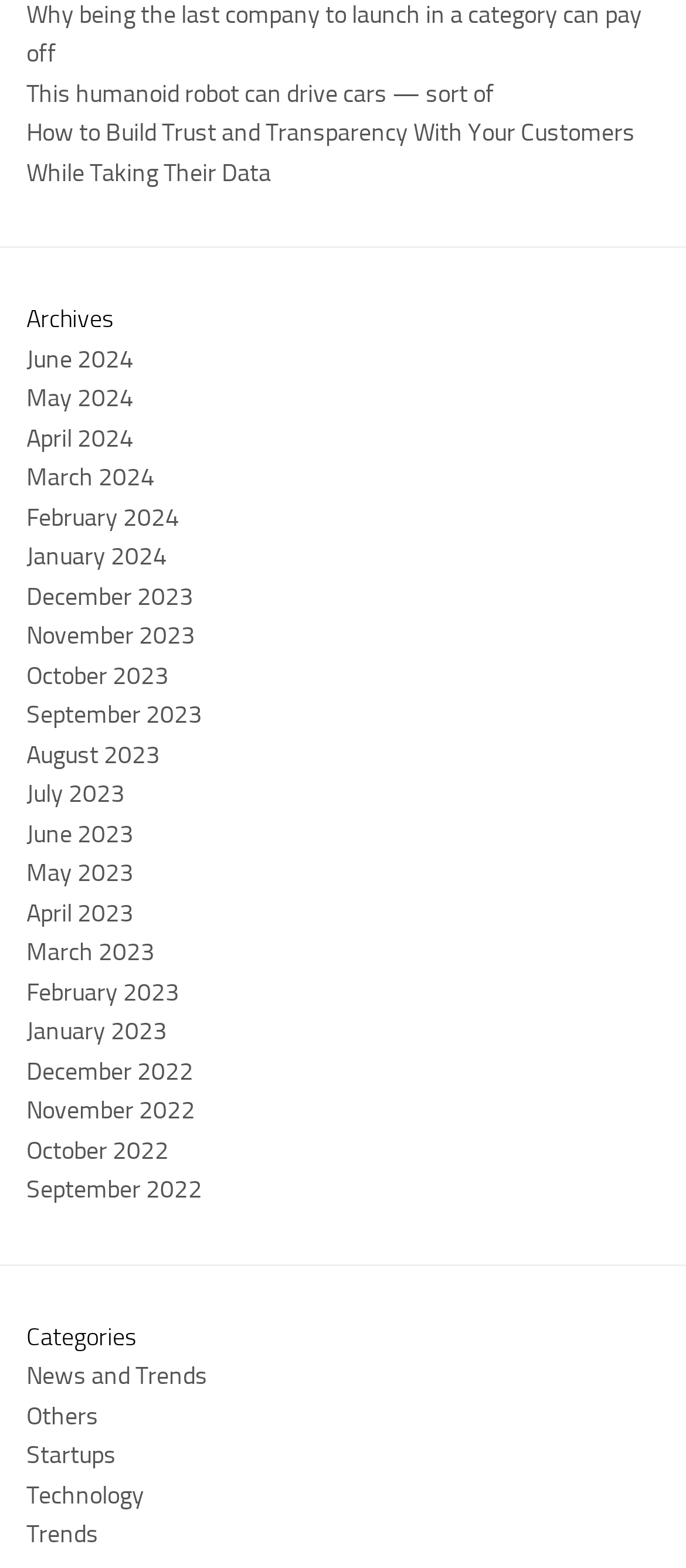Determine the bounding box coordinates of the target area to click to execute the following instruction: "view archives."

[0.038, 0.192, 0.962, 0.217]